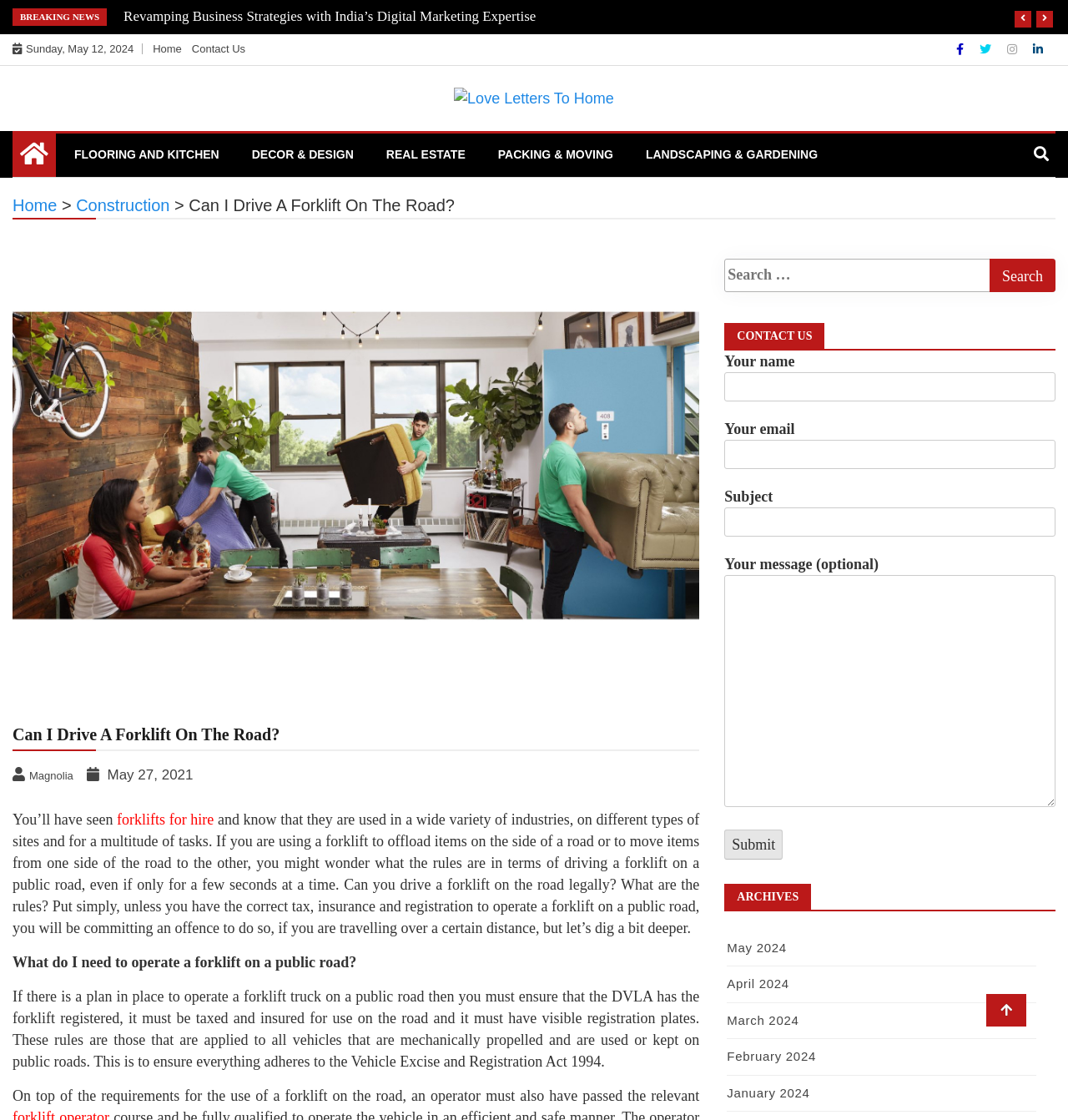Identify the bounding box coordinates of the area that should be clicked in order to complete the given instruction: "Search for something". The bounding box coordinates should be four float numbers between 0 and 1, i.e., [left, top, right, bottom].

[0.927, 0.231, 0.988, 0.261]